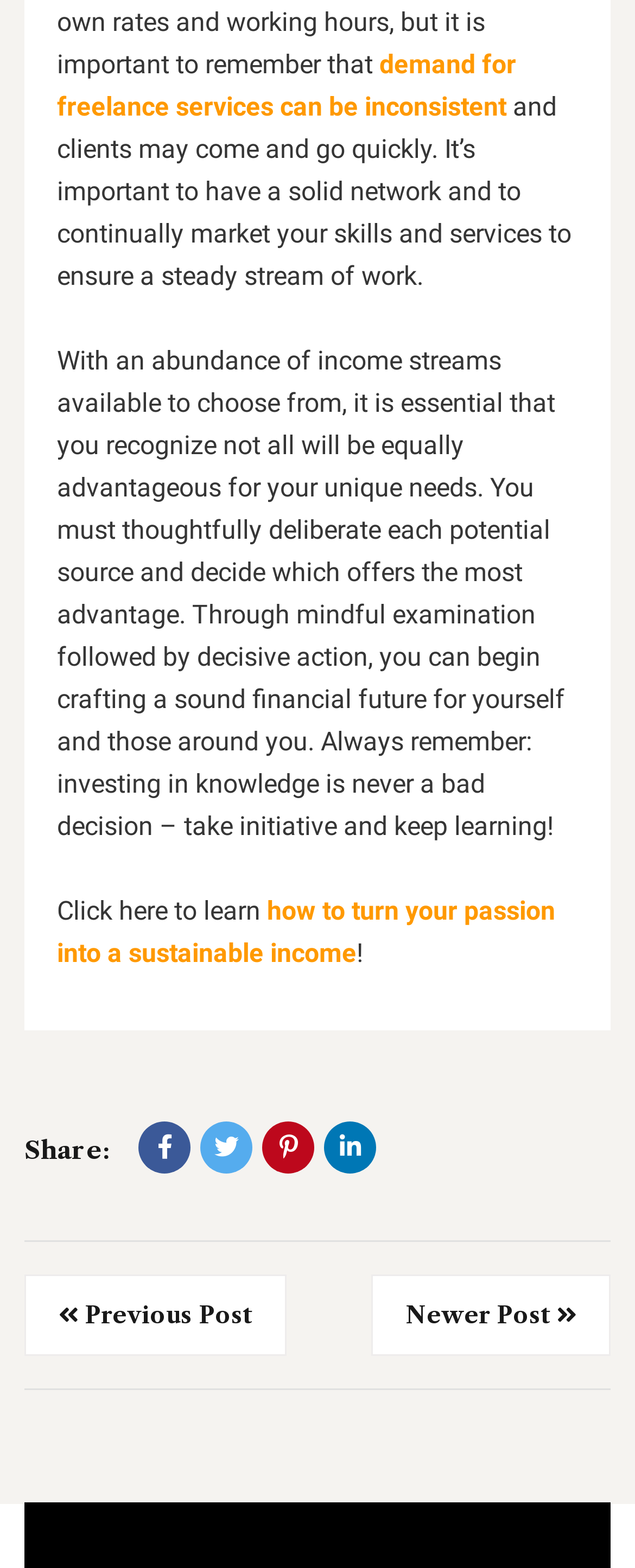Determine the bounding box coordinates of the target area to click to execute the following instruction: "Go to newer post."

[0.585, 0.813, 0.962, 0.864]